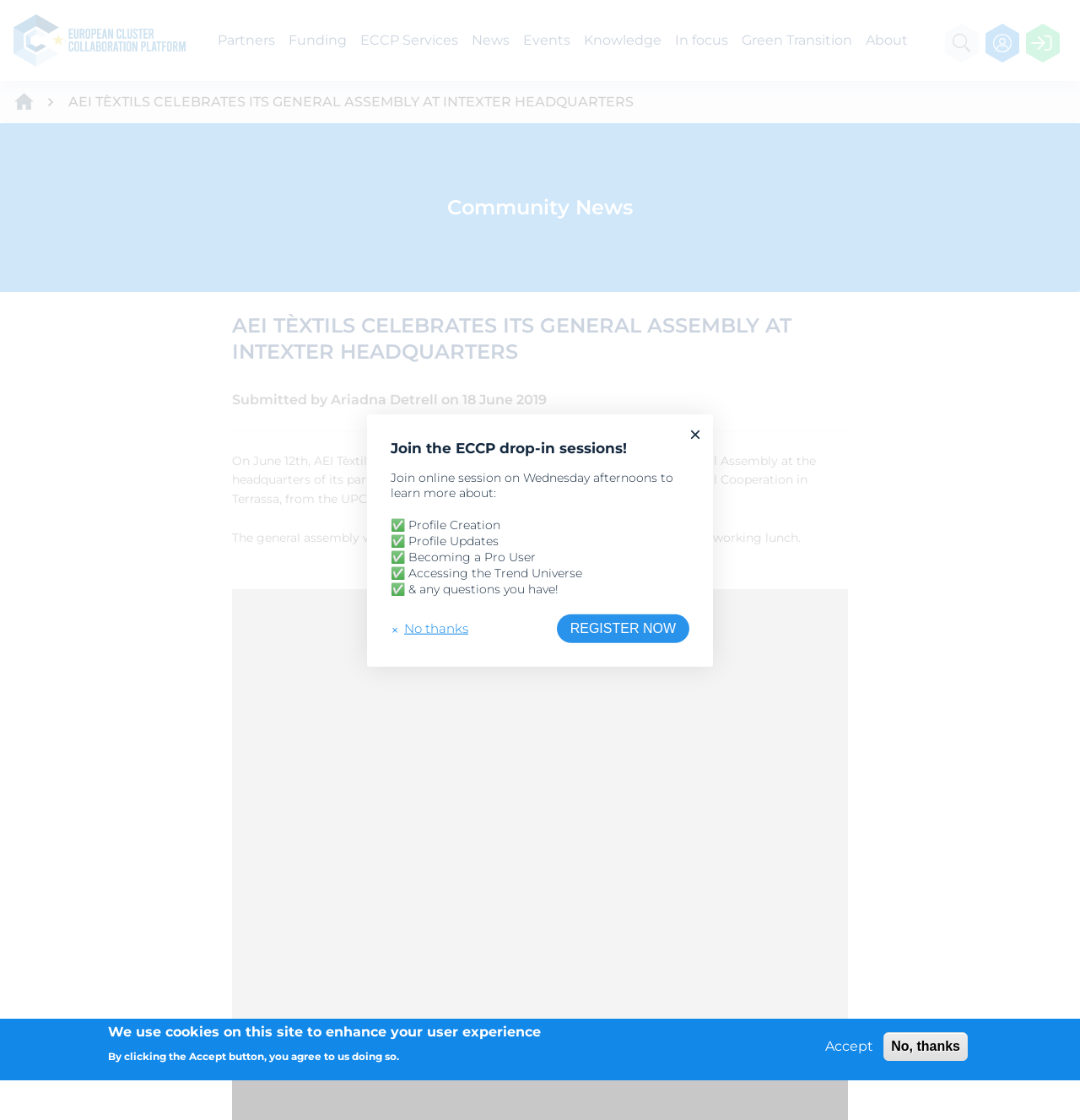Please give a succinct answer using a single word or phrase:
What is the purpose of the ECCP drop-in sessions?

To learn about profile creation, updates, and more